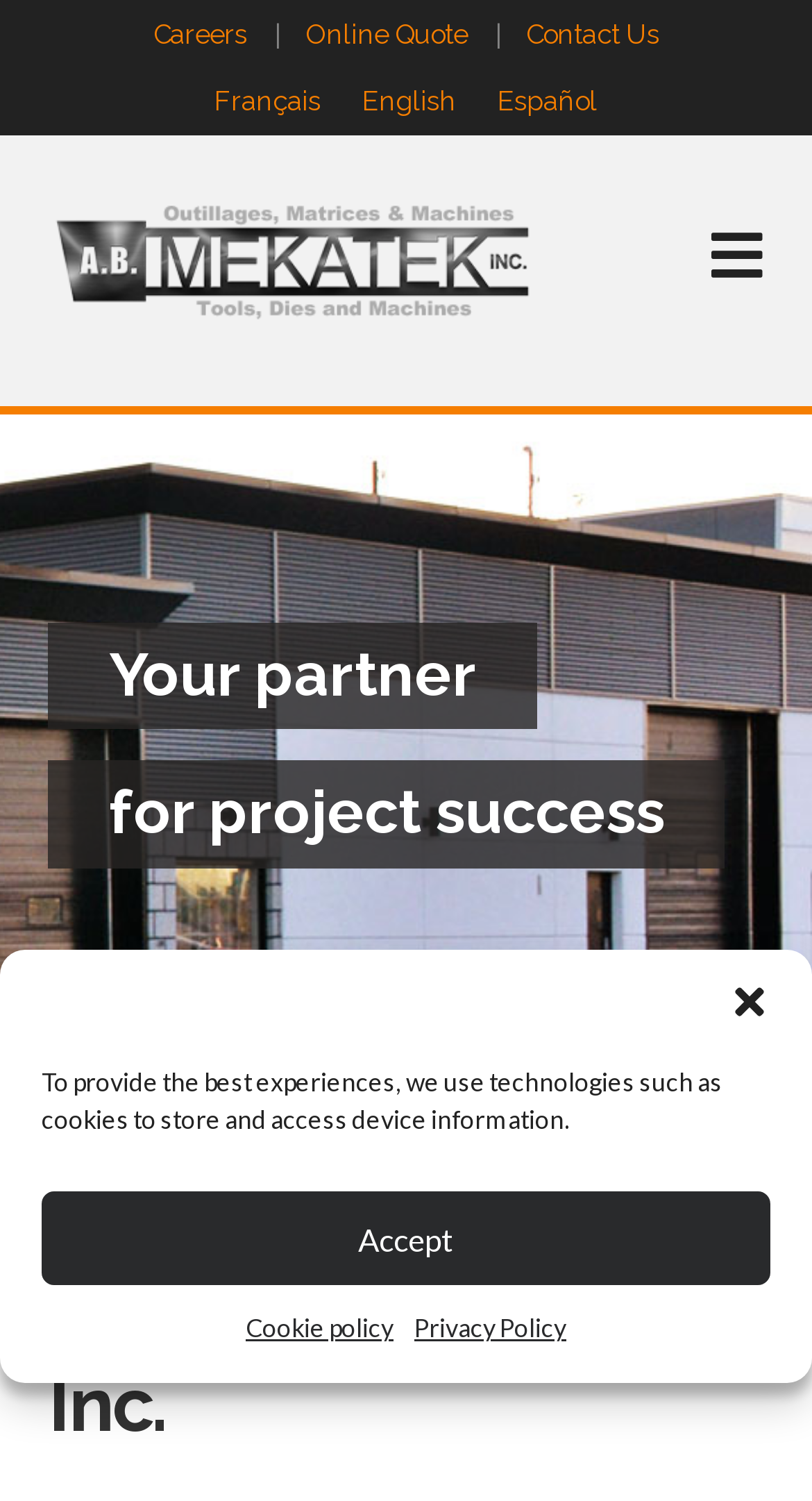What is the company's role in projects?
Please respond to the question with a detailed and well-explained answer.

The webpage states that A.B. Mekatek is 'your partner for project success', implying that the company plays a crucial role in helping clients achieve success in their projects, likely by providing necessary tools, expertise, or support.